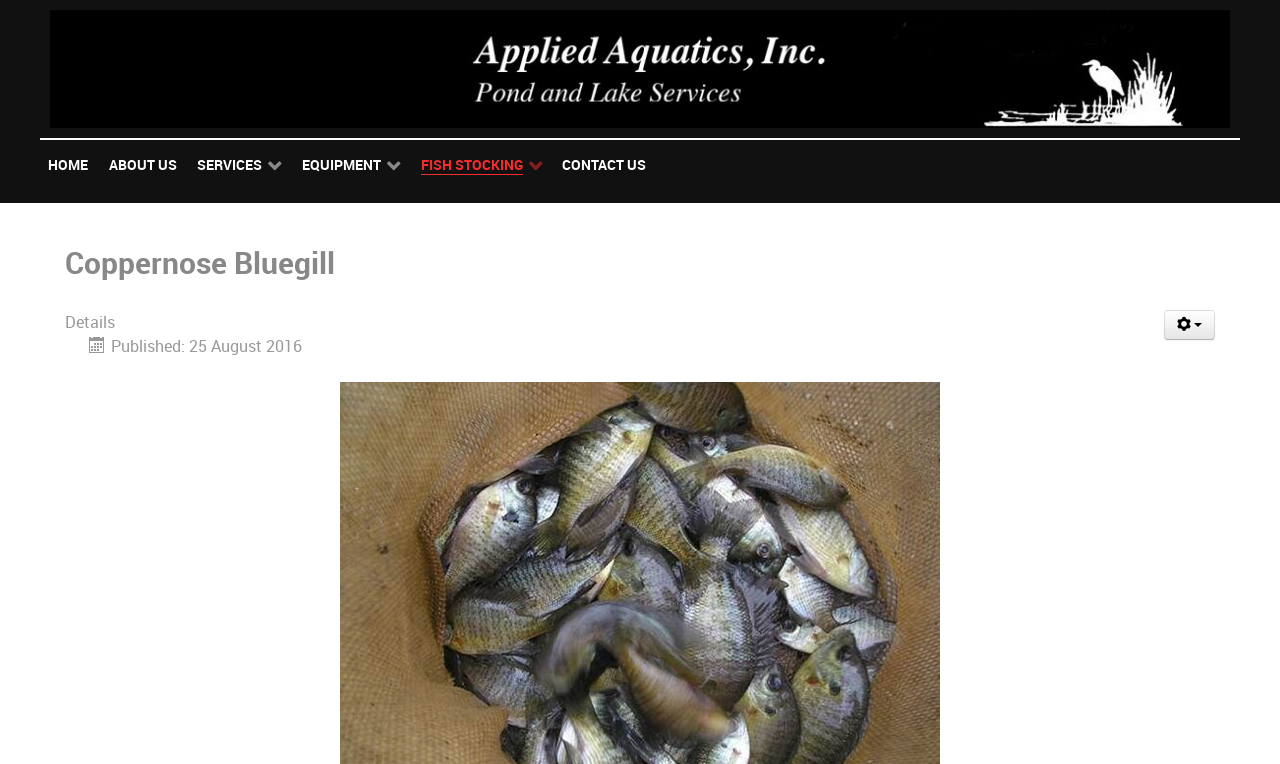Show the bounding box coordinates for the HTML element described as: "About Us".

[0.079, 0.198, 0.144, 0.232]